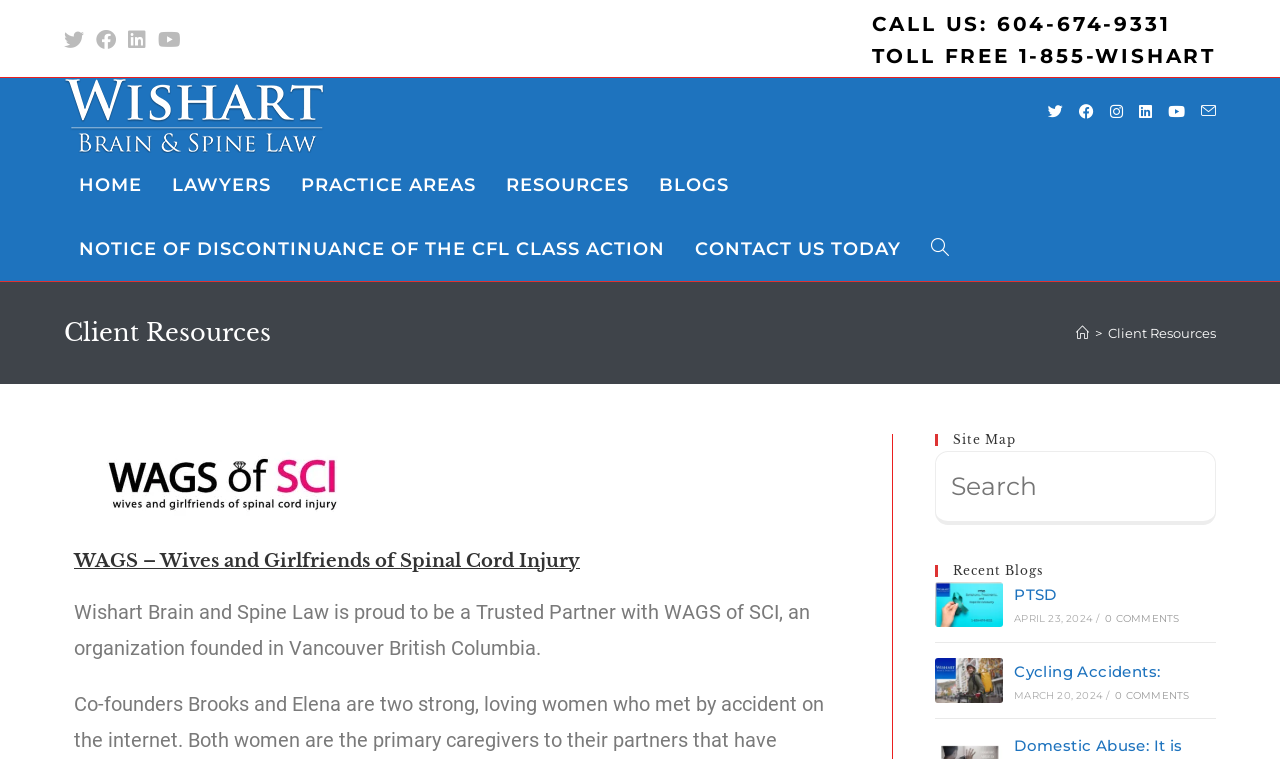Find the bounding box coordinates of the element to click in order to complete this instruction: "Search this website". The bounding box coordinates must be four float numbers between 0 and 1, denoted as [left, top, right, bottom].

[0.73, 0.594, 0.95, 0.691]